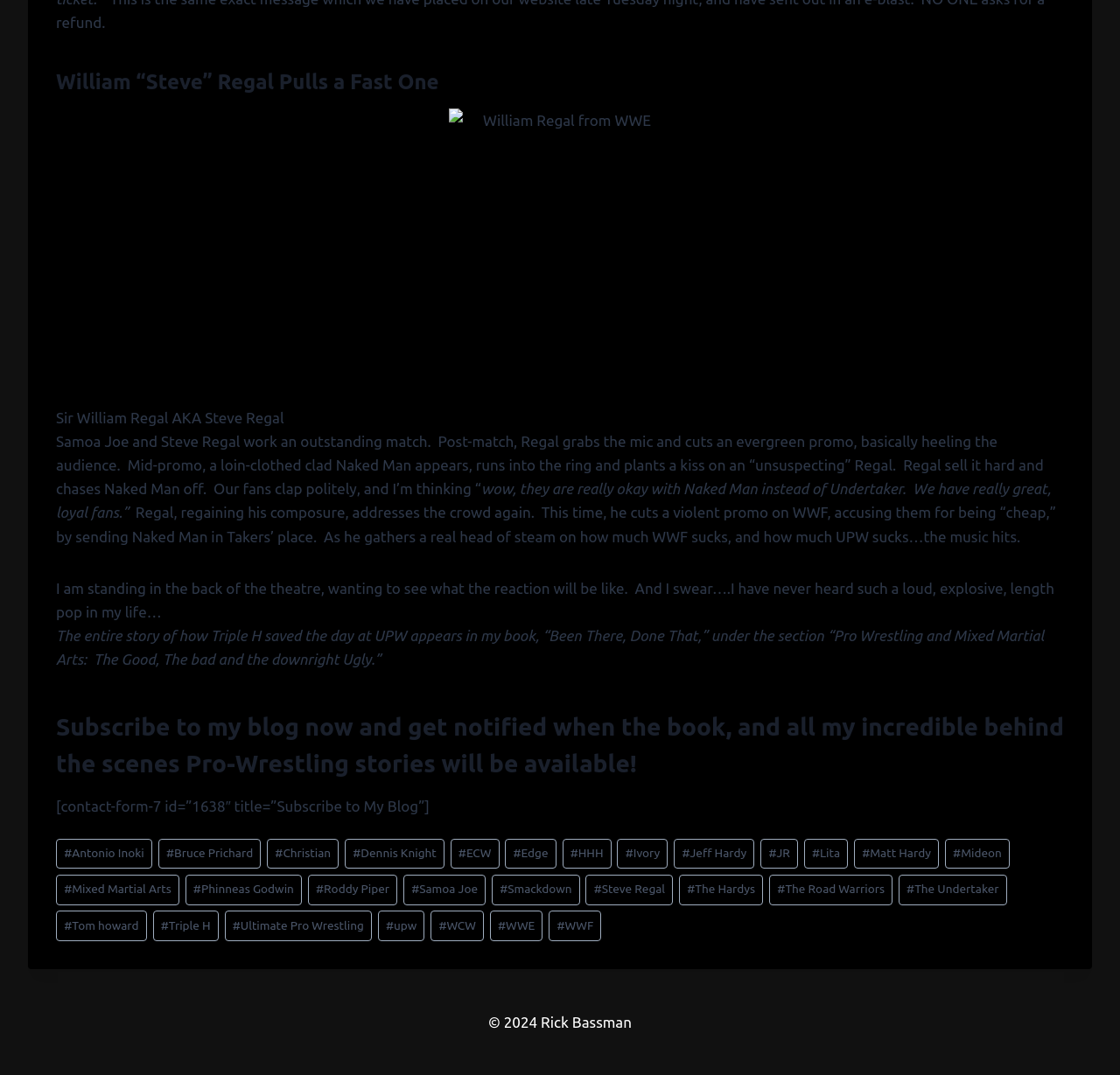Please find the bounding box coordinates of the element's region to be clicked to carry out this instruction: "View the post tags".

[0.049, 0.777, 0.08, 0.814]